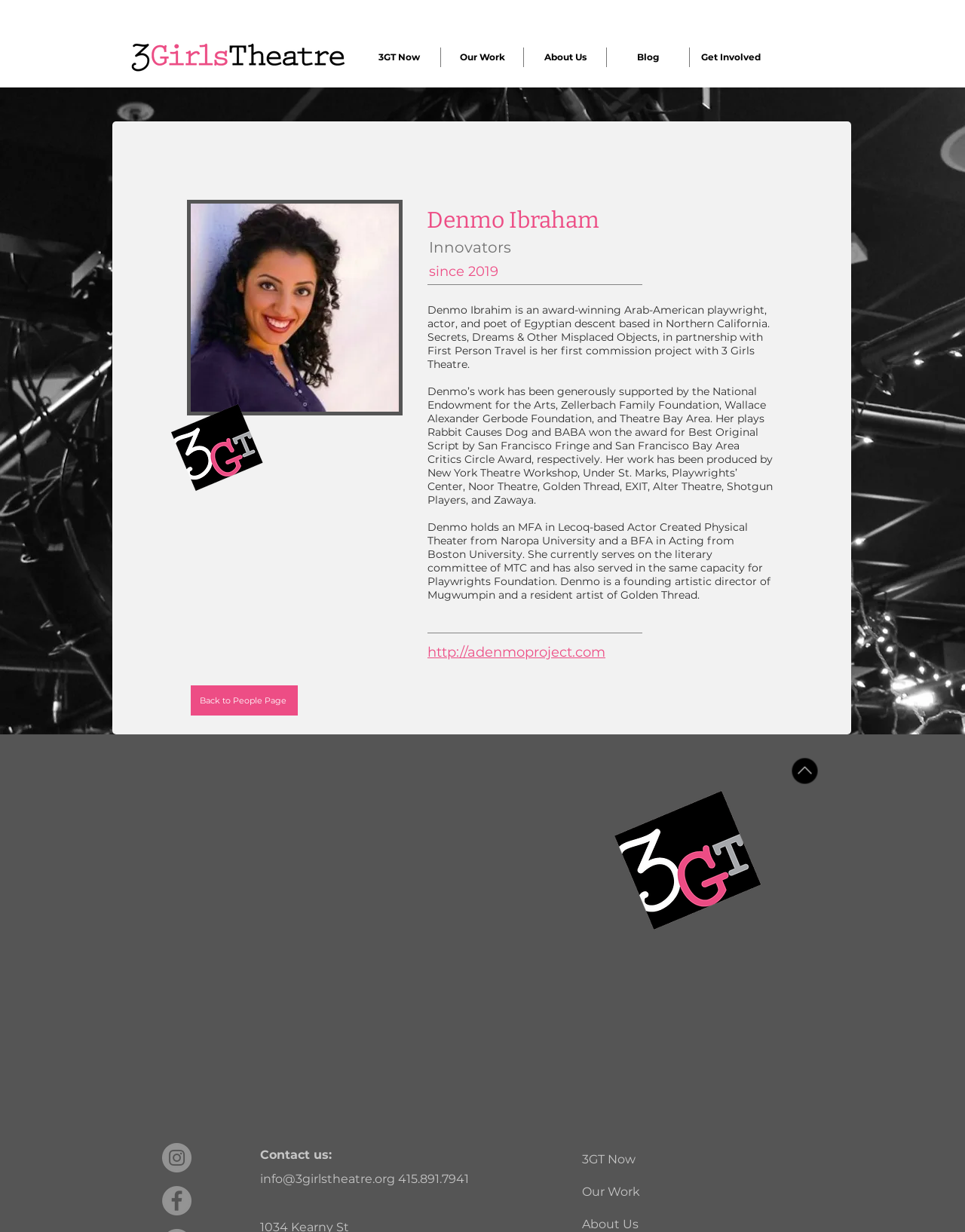Determine the bounding box coordinates for the HTML element described here: "Back to People Page".

[0.198, 0.556, 0.309, 0.581]